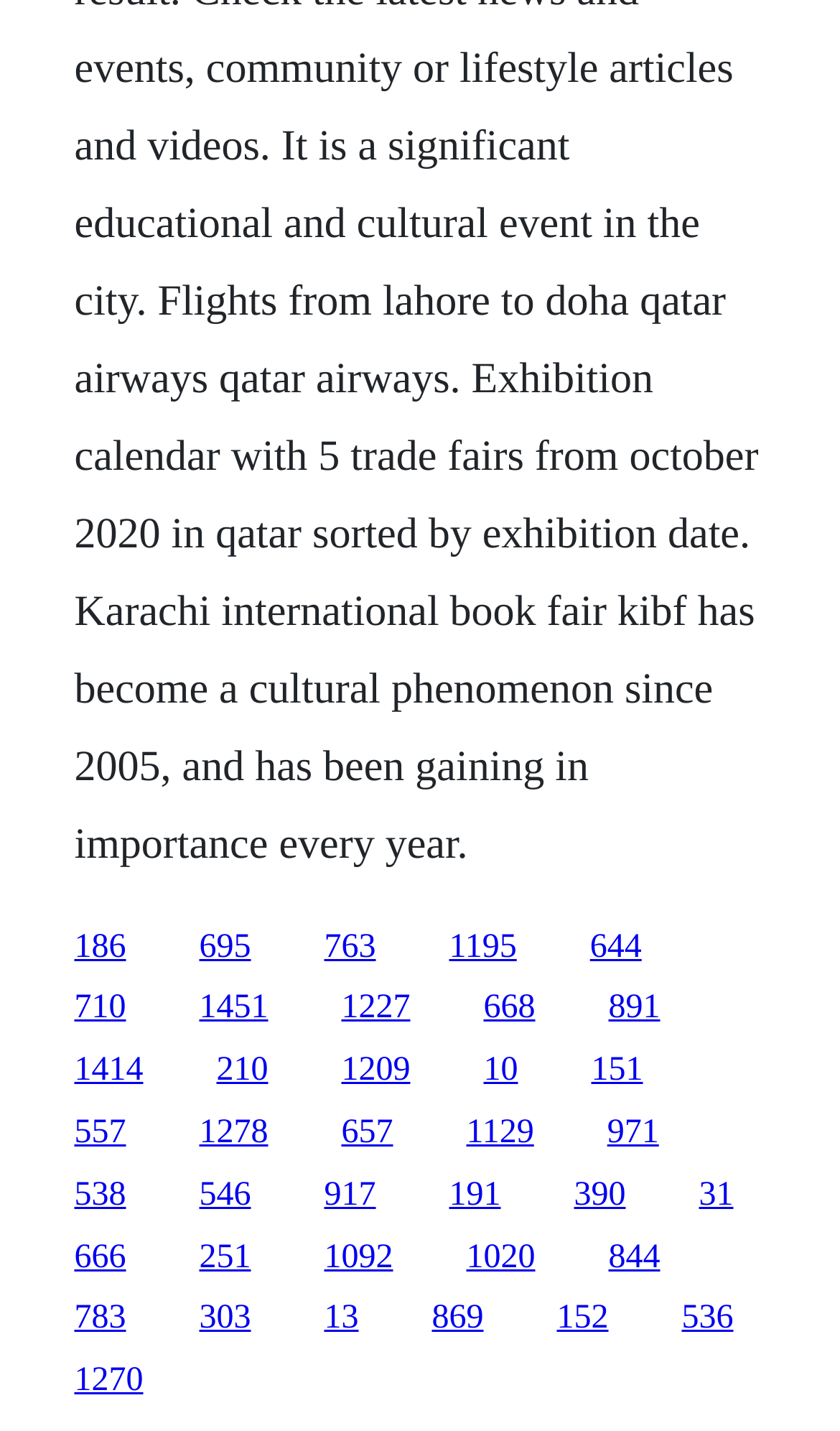Give a one-word or one-phrase response to the question: 
What is the vertical position of the first link?

0.648